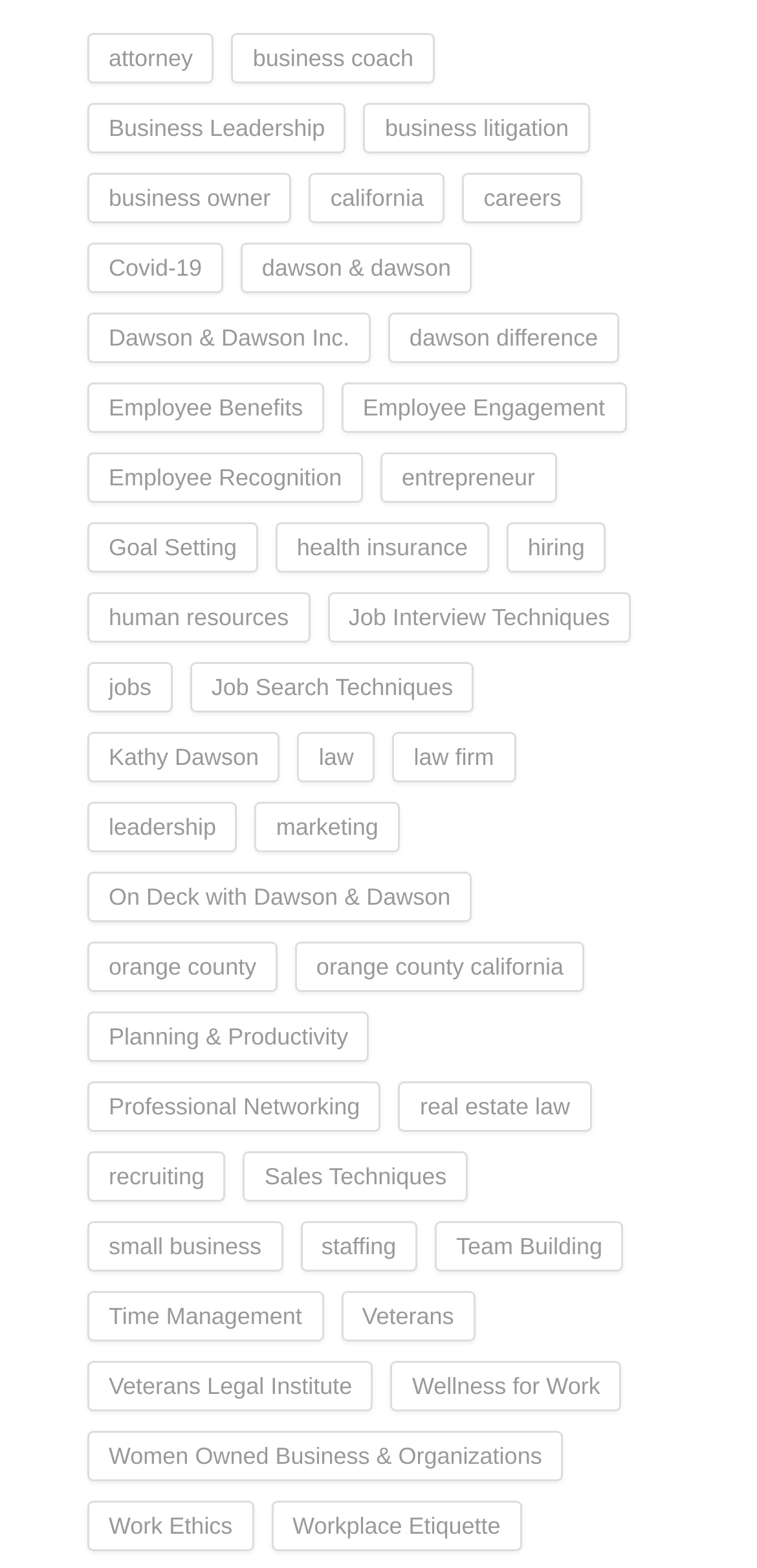Find the bounding box coordinates of the clickable area that will achieve the following instruction: "Explore 'On Deck with Dawson & Dawson'".

[0.115, 0.556, 0.623, 0.588]